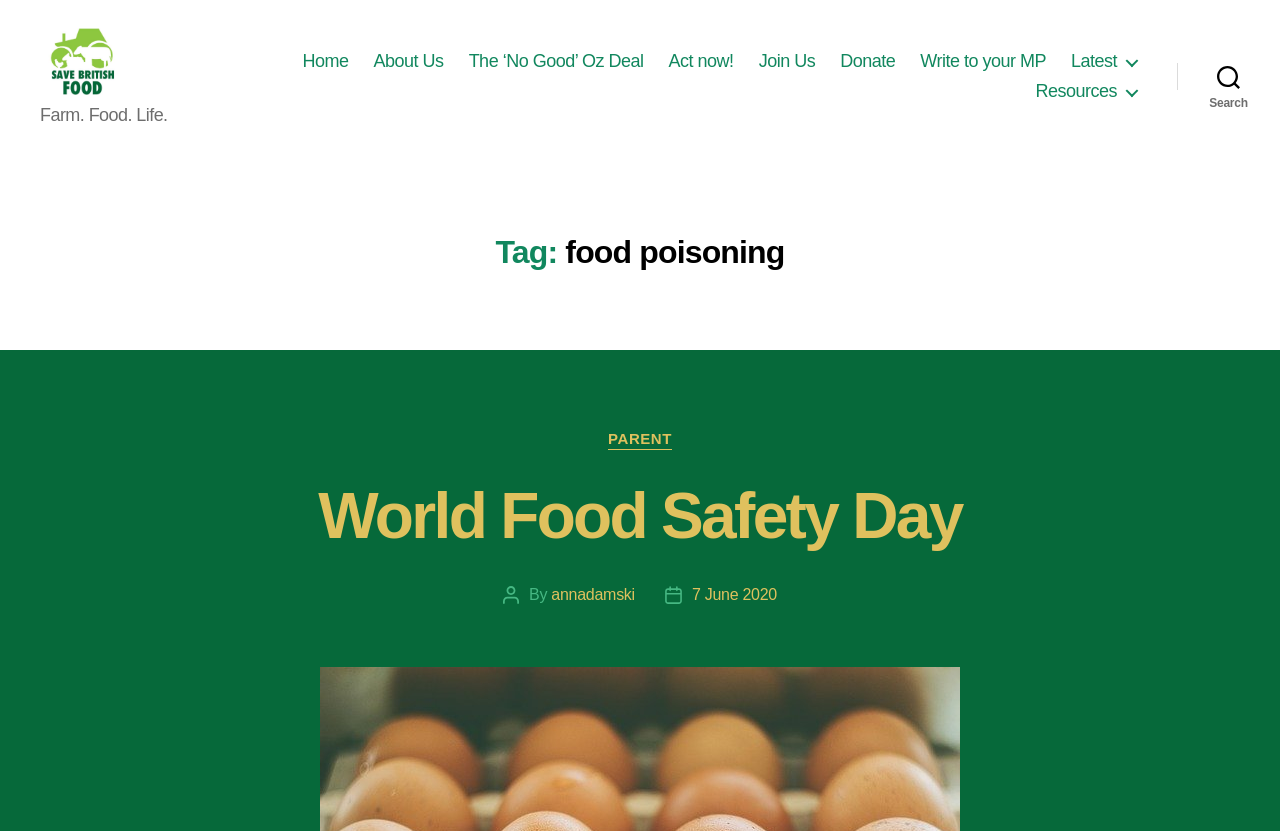Determine the bounding box coordinates of the clickable region to follow the instruction: "Search for something".

[0.92, 0.08, 1.0, 0.133]